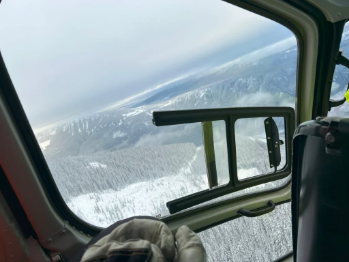What is the activity shown in the image?
Provide a detailed and well-explained answer to the question.

The image shows a breathtaking view from inside a helicopter, and the caption mentions heli-skiing as a popular activity in Revelstoke, which suggests that the activity shown in the image is heli-skiing.